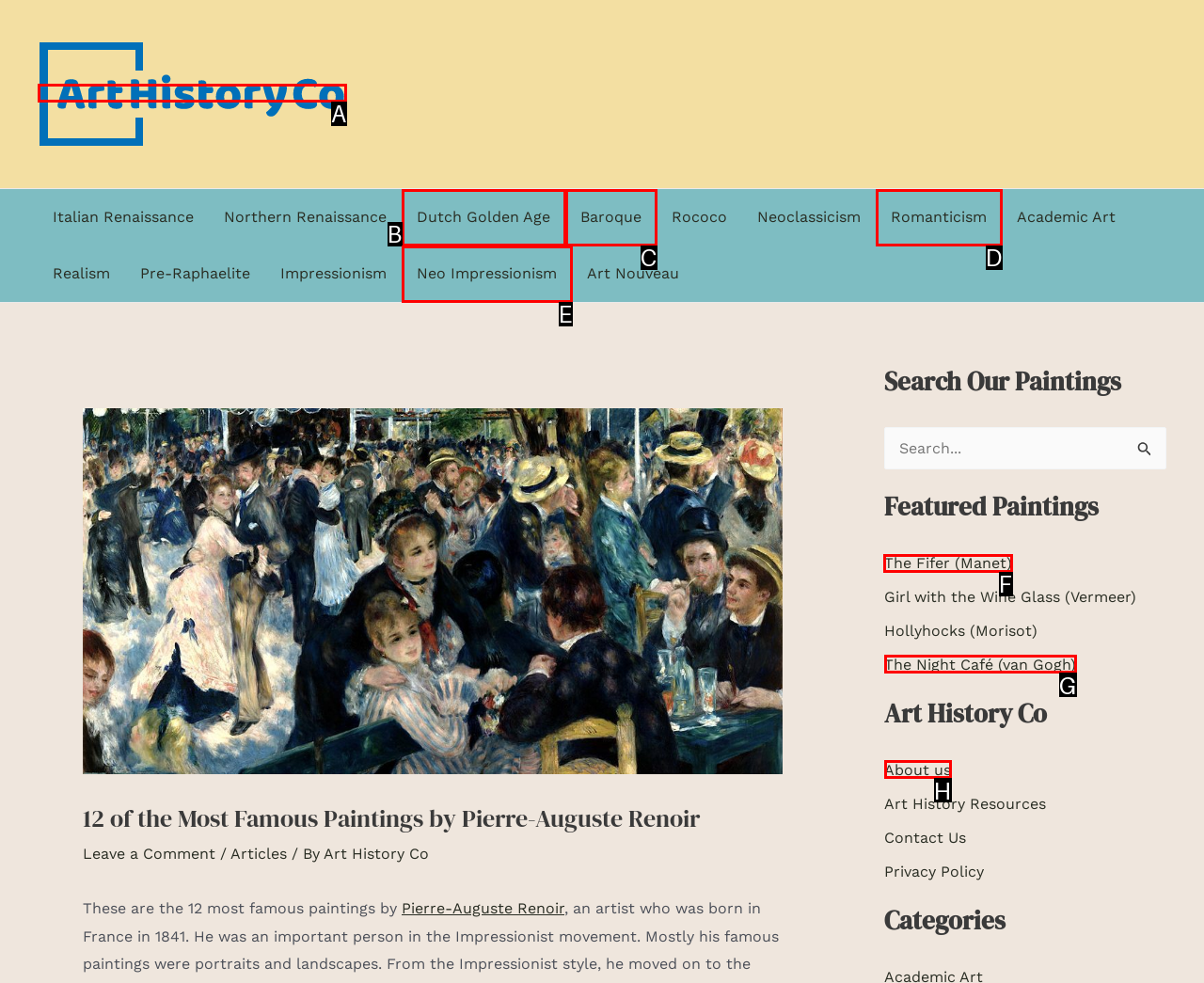Which UI element should be clicked to perform the following task: Click on Meet our coworkers? Answer with the corresponding letter from the choices.

None